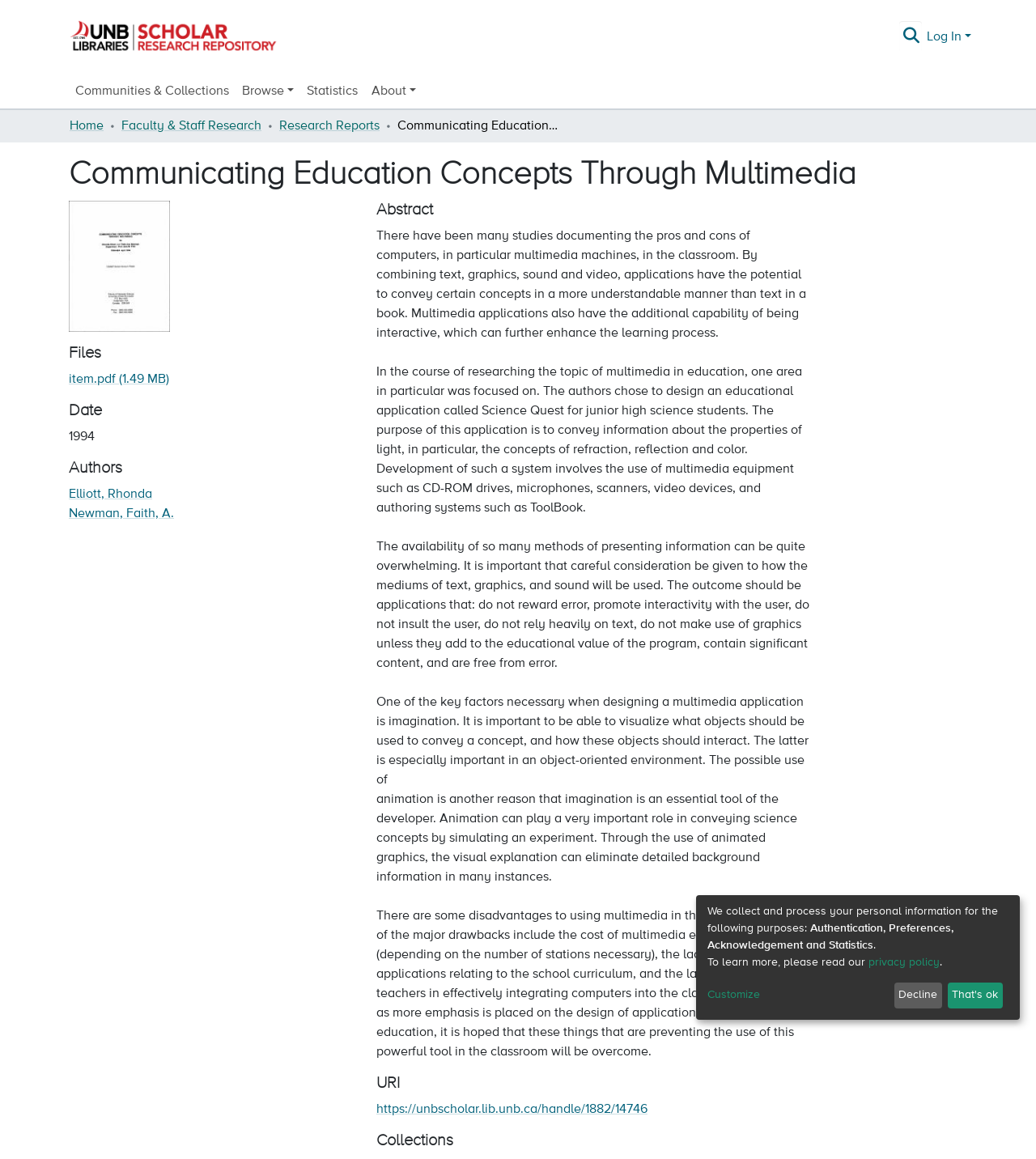Highlight the bounding box coordinates of the element that should be clicked to carry out the following instruction: "View the abstract of the research report". The coordinates must be given as four float numbers ranging from 0 to 1, i.e., [left, top, right, bottom].

[0.363, 0.198, 0.781, 0.913]